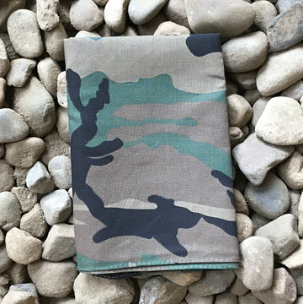What theme is associated with the product 'COURAGE & STRENGTH'?
Examine the image and give a concise answer in one word or a short phrase.

Resilience and empowerment